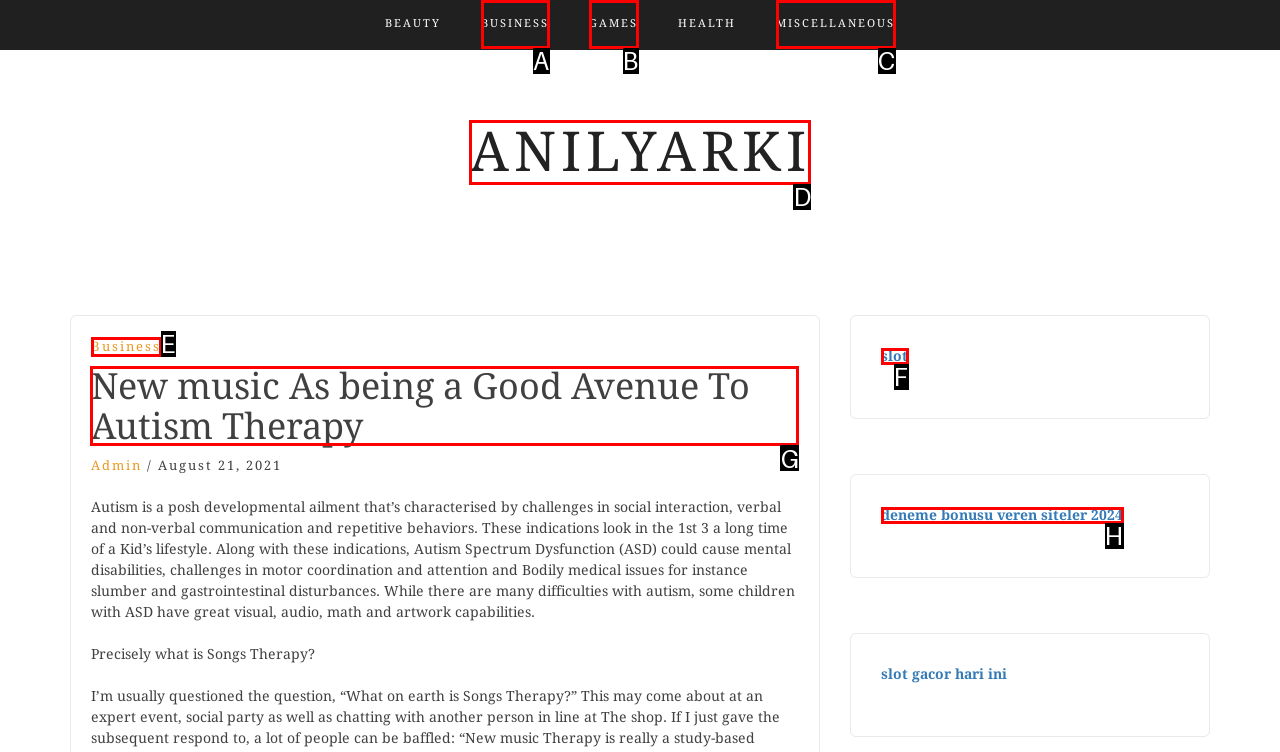Select the proper HTML element to perform the given task: Read the article about New music As being a Good Avenue To Autism Therapy Answer with the corresponding letter from the provided choices.

G